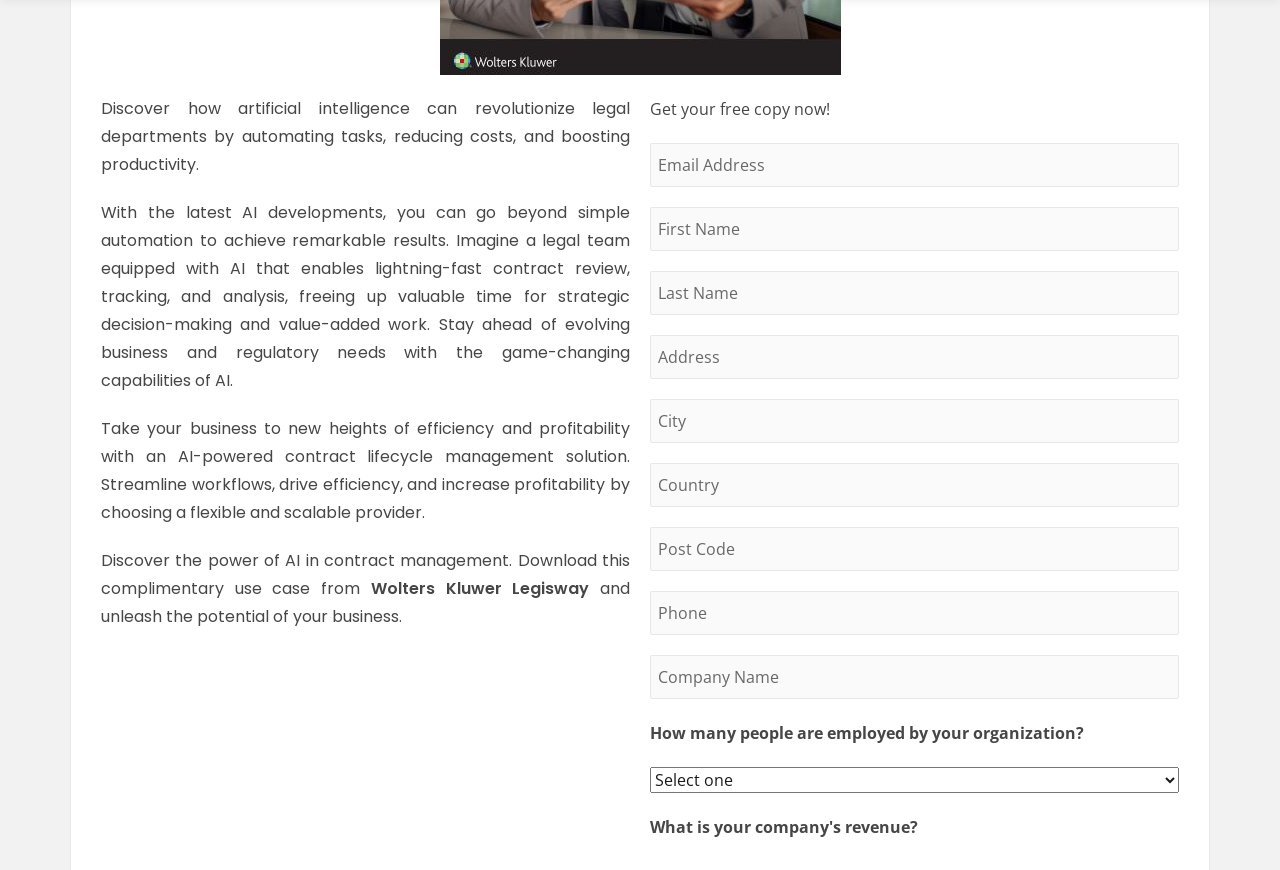Identify the bounding box coordinates of the section that should be clicked to achieve the task described: "Download the complimentary use case".

[0.508, 0.113, 0.648, 0.138]